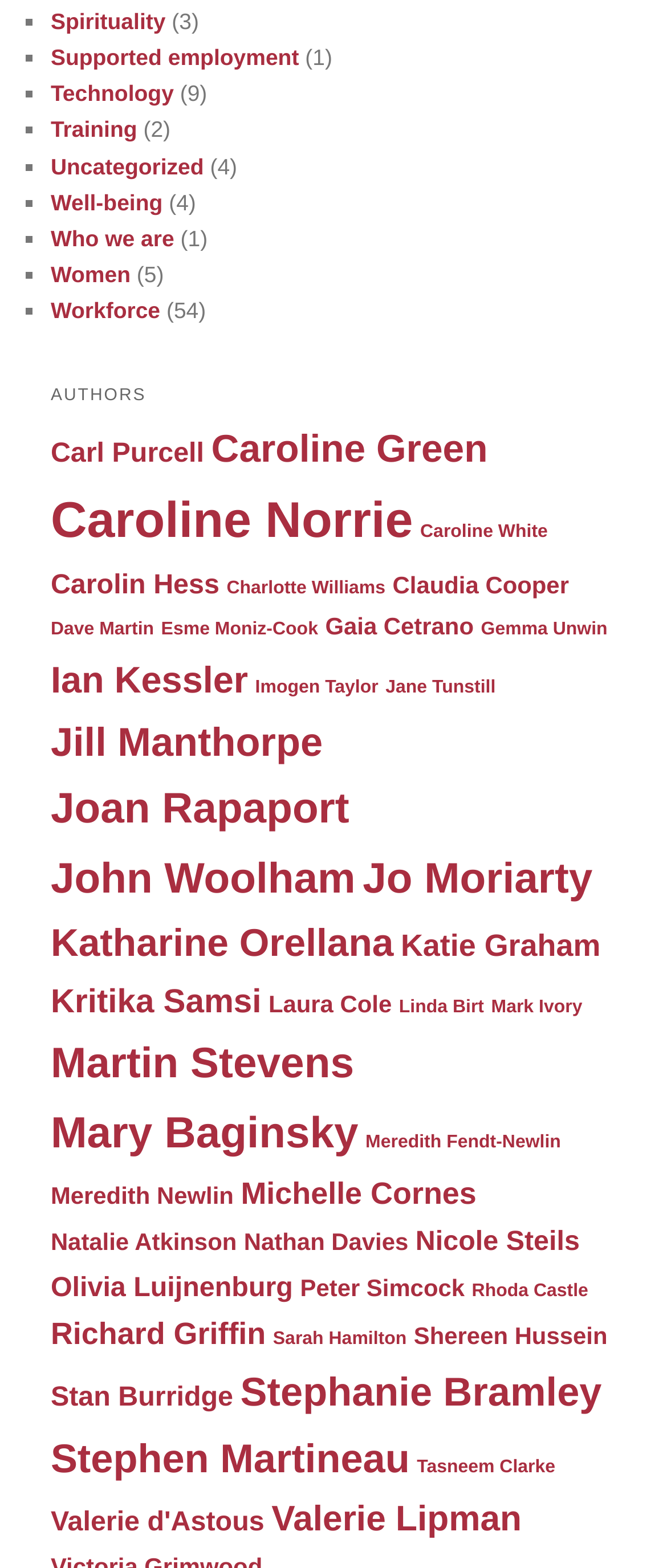Identify the bounding box coordinates of the clickable section necessary to follow the following instruction: "Read articles by Ian Kessler". The coordinates should be presented as four float numbers from 0 to 1, i.e., [left, top, right, bottom].

[0.076, 0.42, 0.372, 0.447]